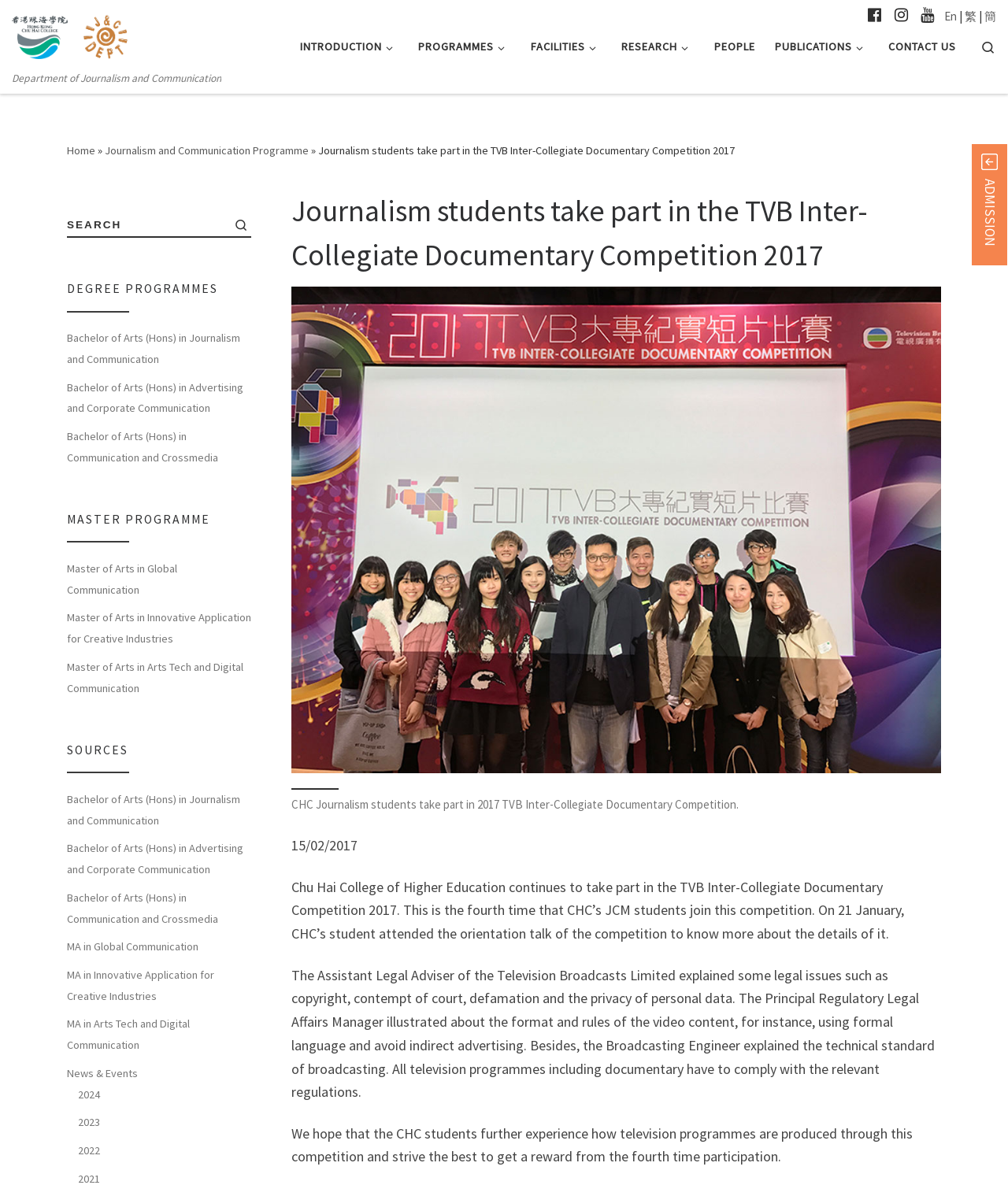What is the purpose of the orientation talk attended by CHC students?
Please craft a detailed and exhaustive response to the question.

According to the text, 'On 21 January, CHC’s student attended the orientation talk of the competition to know more about the details of it.' This implies that the purpose of the orientation talk was to provide information about the competition to the students.